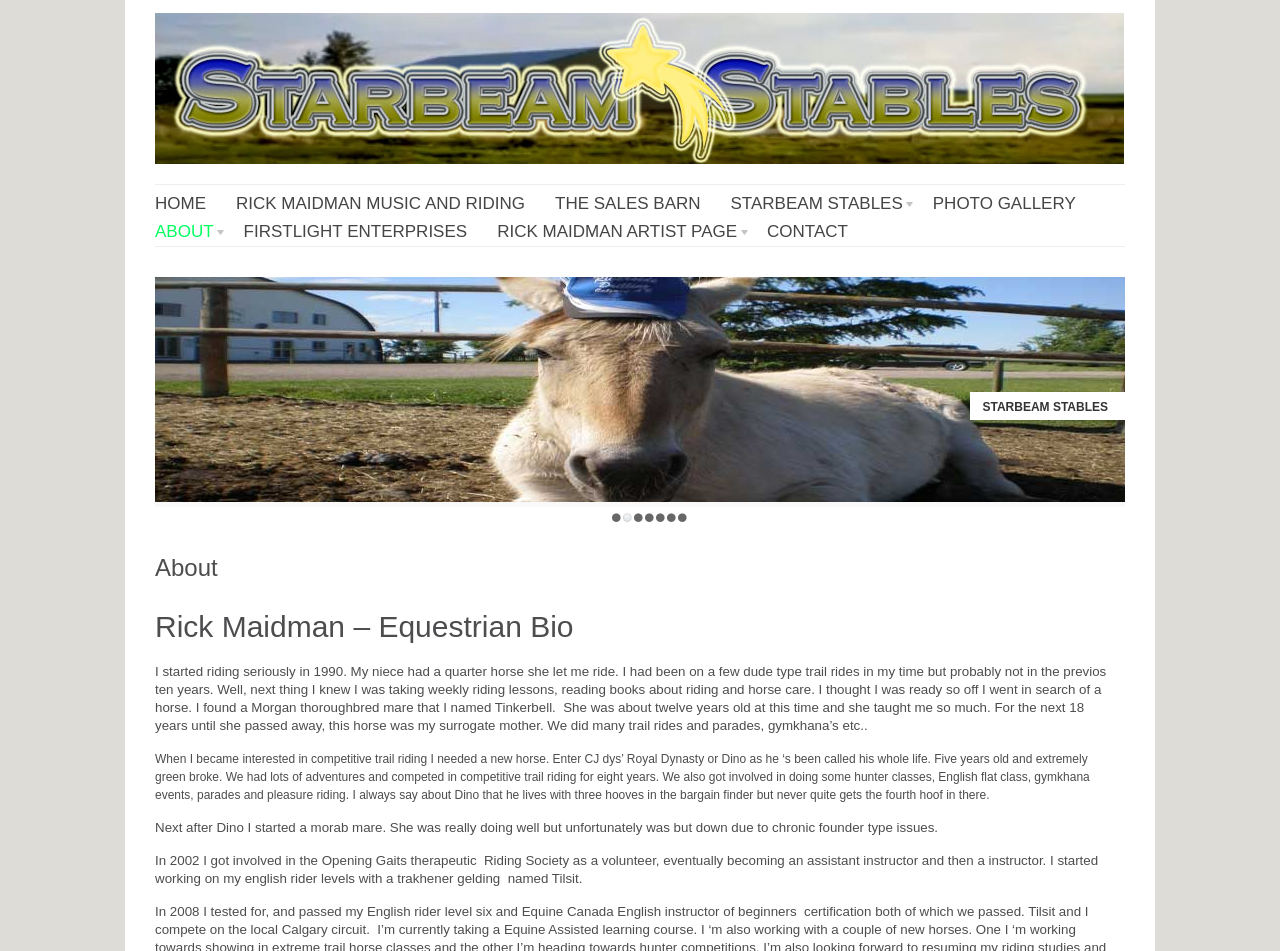What is the name of the therapeutic riding society that Rick Maidman got involved with?
Give a single word or phrase as your answer by examining the image.

Opening Gaits